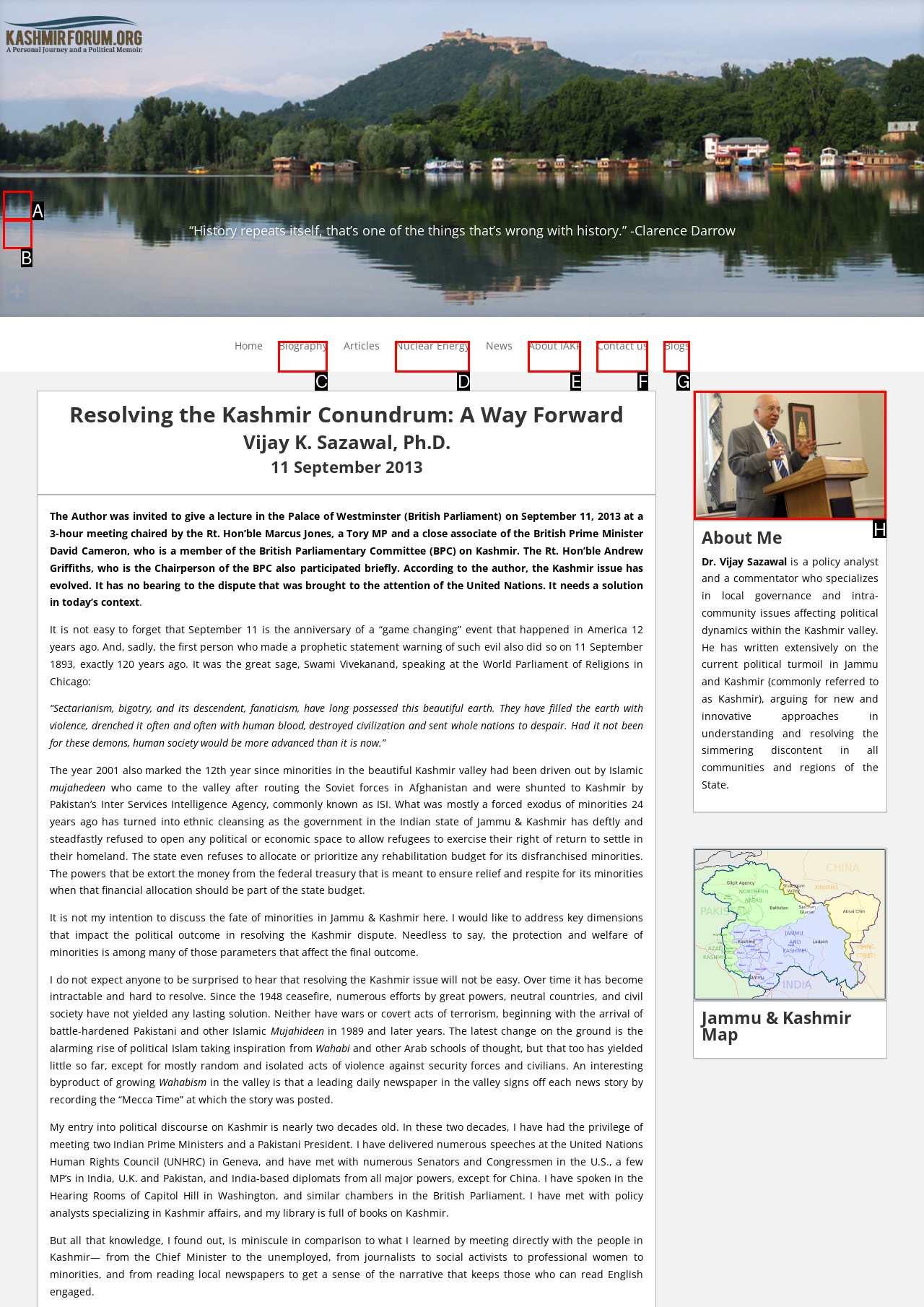Identify which HTML element aligns with the description: Nuclear Energy
Answer using the letter of the correct choice from the options available.

D